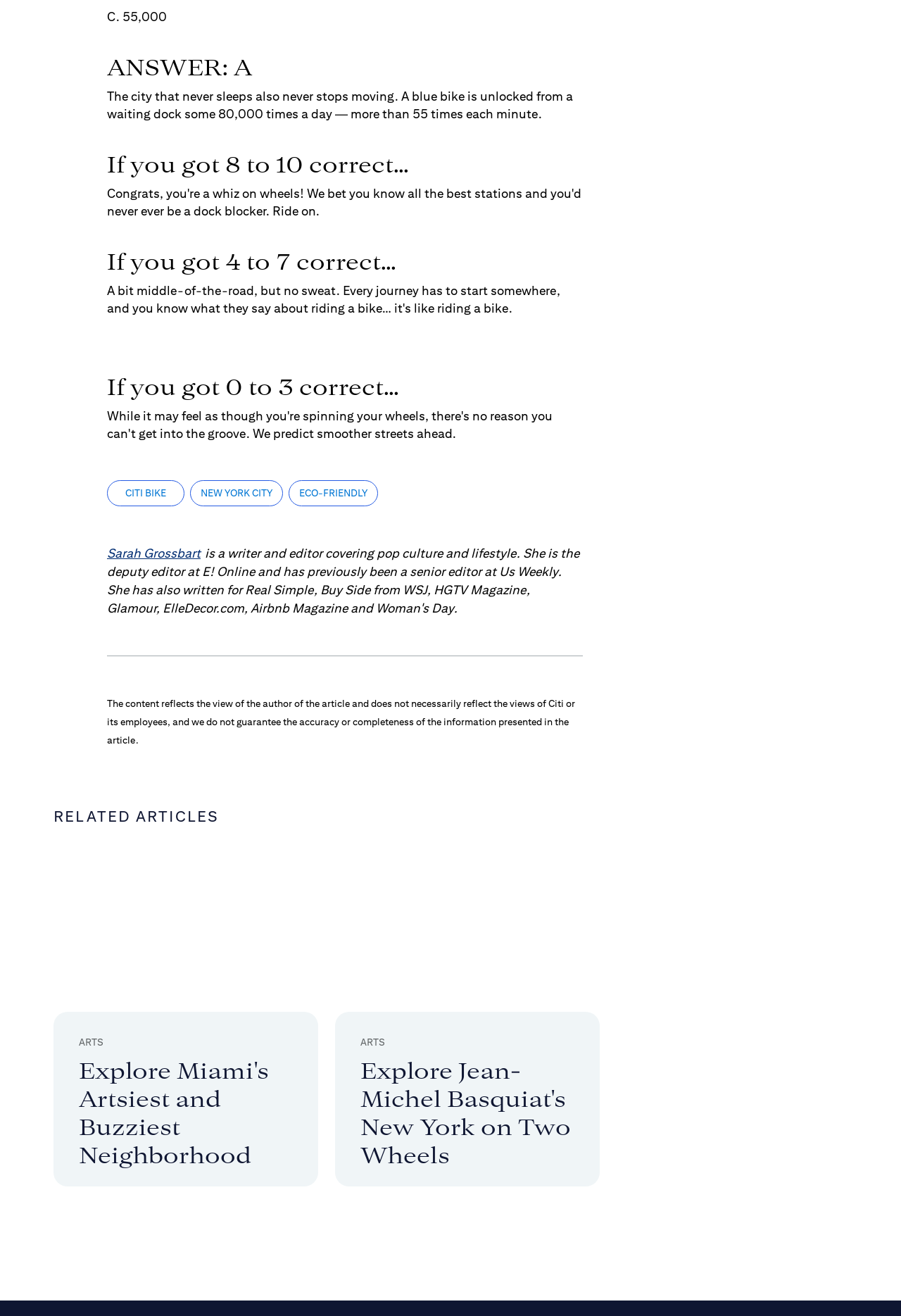Please provide a comprehensive answer to the question below using the information from the image: How many Citi Bike bicycles were unlocked from a dock each day in 2022?

The answer can be found in the first heading on the webpage, which asks 'On average, how many Citi Bike bicycles were unlocked from a dock each day in 2022?' and provides the answer as 'A. 80,000'.